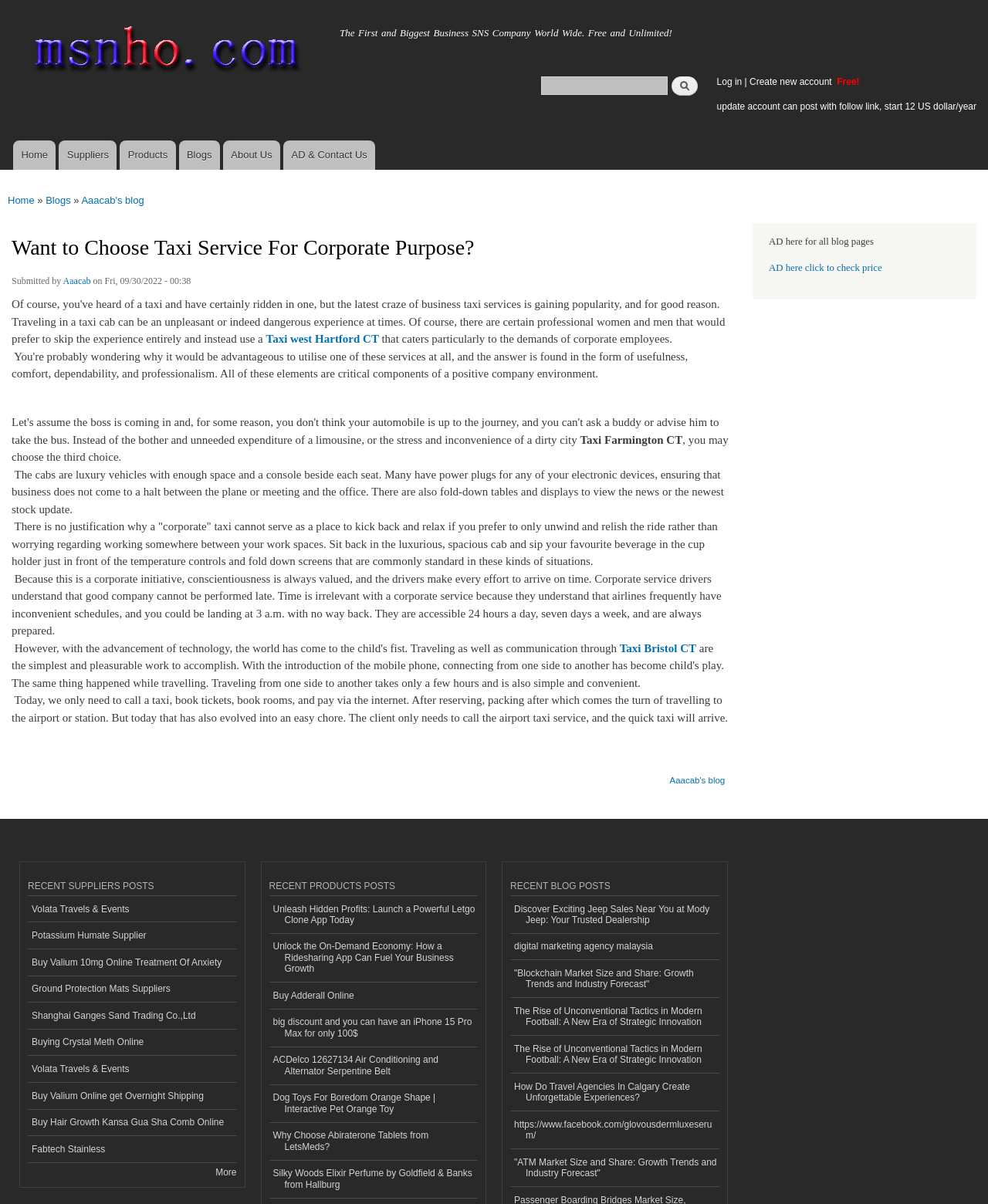What is the type of content on the webpage?
From the screenshot, supply a one-word or short-phrase answer.

Blog posts